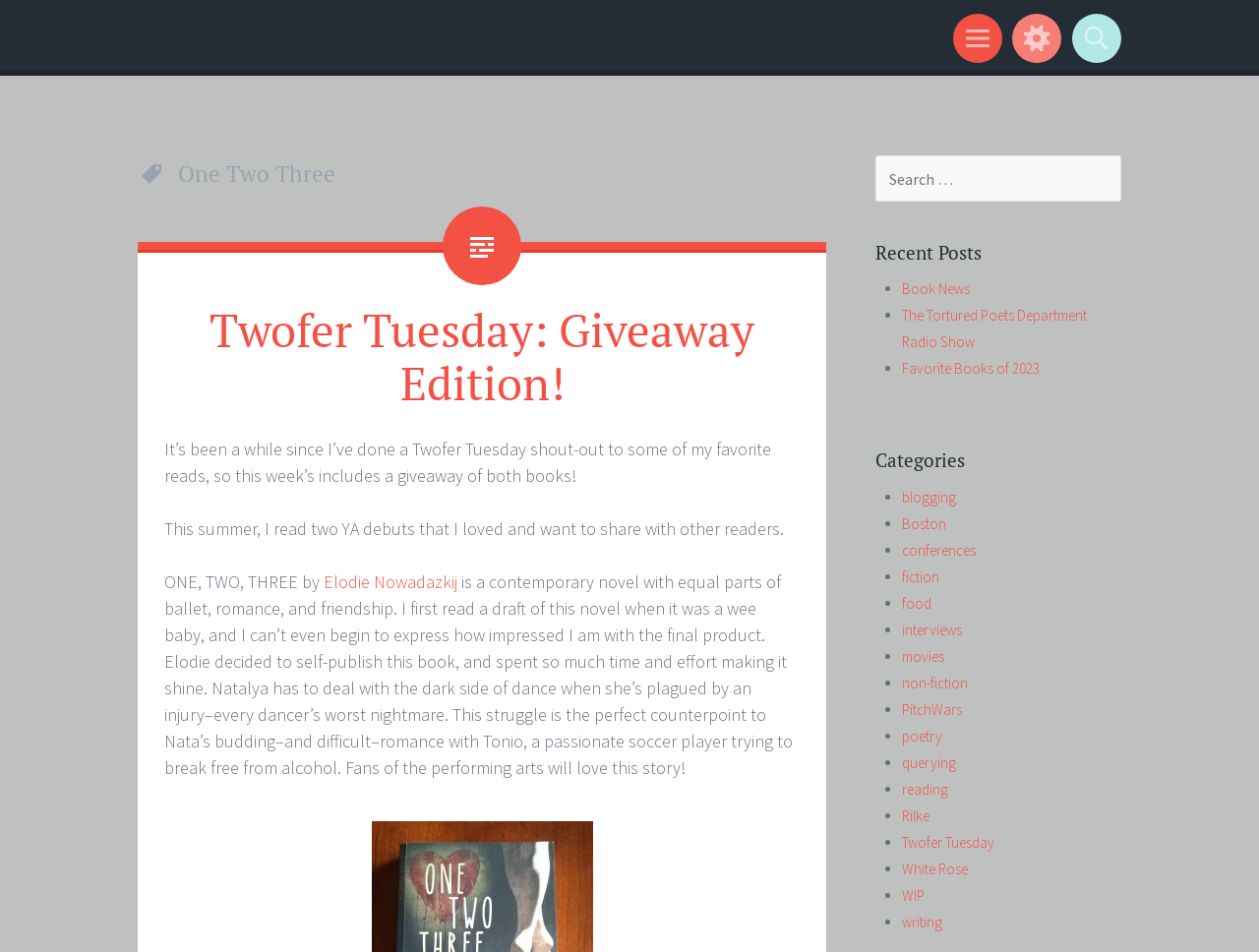Identify the bounding box coordinates of the clickable region to carry out the given instruction: "Read the post 'Twofer Tuesday: Giveaway Edition!' ".

[0.166, 0.314, 0.599, 0.434]